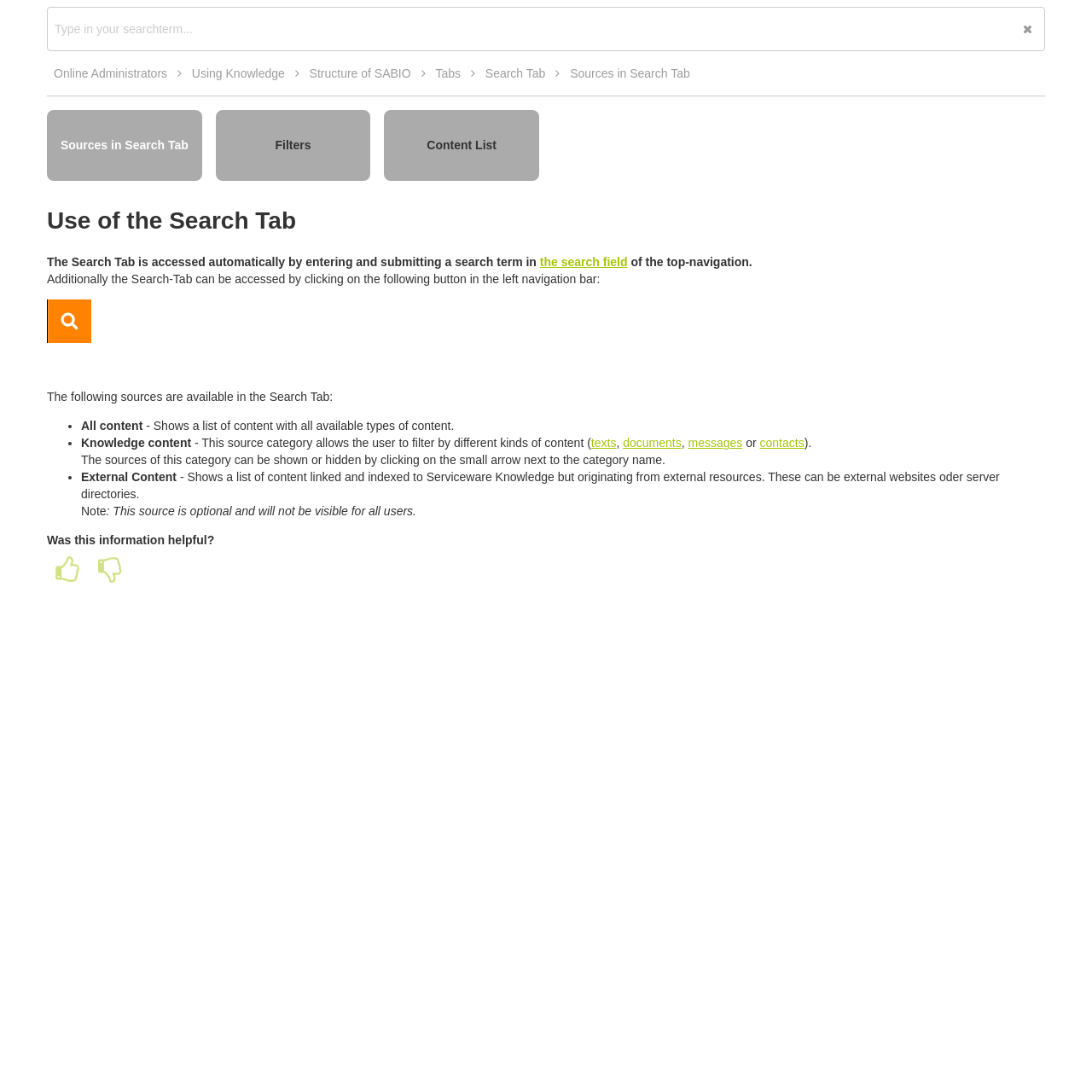Determine the bounding box of the UI element mentioned here: "Tabs". The coordinates must be in the format [left, top, right, bottom] with values ranging from 0 to 1.

[0.393, 0.053, 0.428, 0.081]